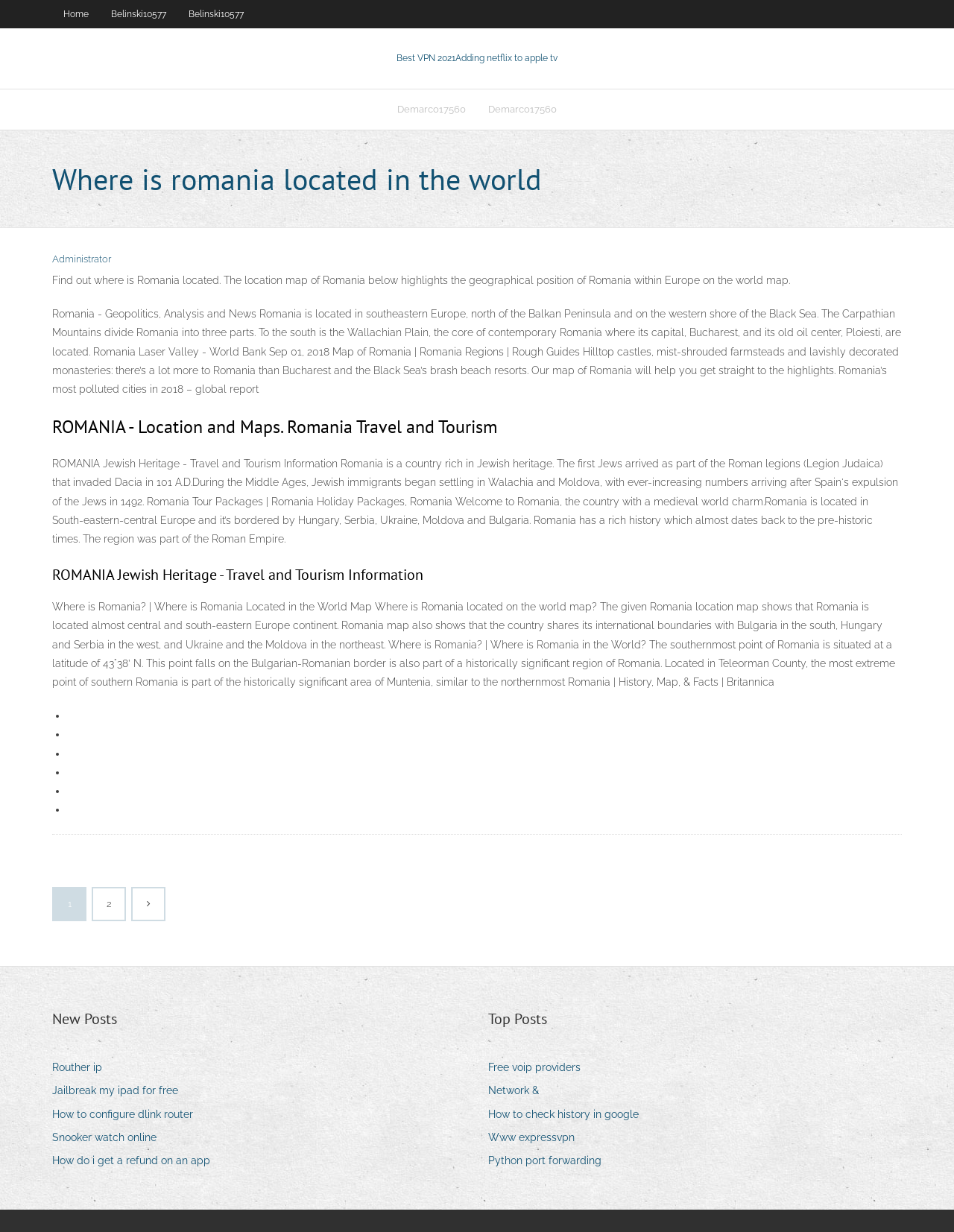Describe all visible elements and their arrangement on the webpage.

The webpage is about Romania's location in the world, providing information on its geography, maps, and travel guides. At the top, there are three links: "Home", "Belinski10577" (twice), and a "Best VPN 2021" link with a description. Below these links, there is a layout table with two links: "Demarco17560" (twice).

The main content starts with a heading "Where is romania located in the world" followed by a paragraph of text describing Romania's location in southeastern Europe, its geography, and its capital city Bucharest. This is accompanied by a static text block providing more information on Romania's location, its regions, and its polluted cities.

Below this, there are three headings: "ROMANIA - Location and Maps. Romania Travel and Tourism", "ROMANIA Jewish Heritage - Travel and Tourism Information", and a static text block describing Romania's location on the world map, its international boundaries, and its extreme points.

The webpage also features a list of bullet points, likely indicating a list of topics or articles related to Romania. At the bottom, there are two complementary sections: "New Posts" and "Top Posts", each containing a list of links to various articles and topics, including technology, sports, and travel-related subjects.